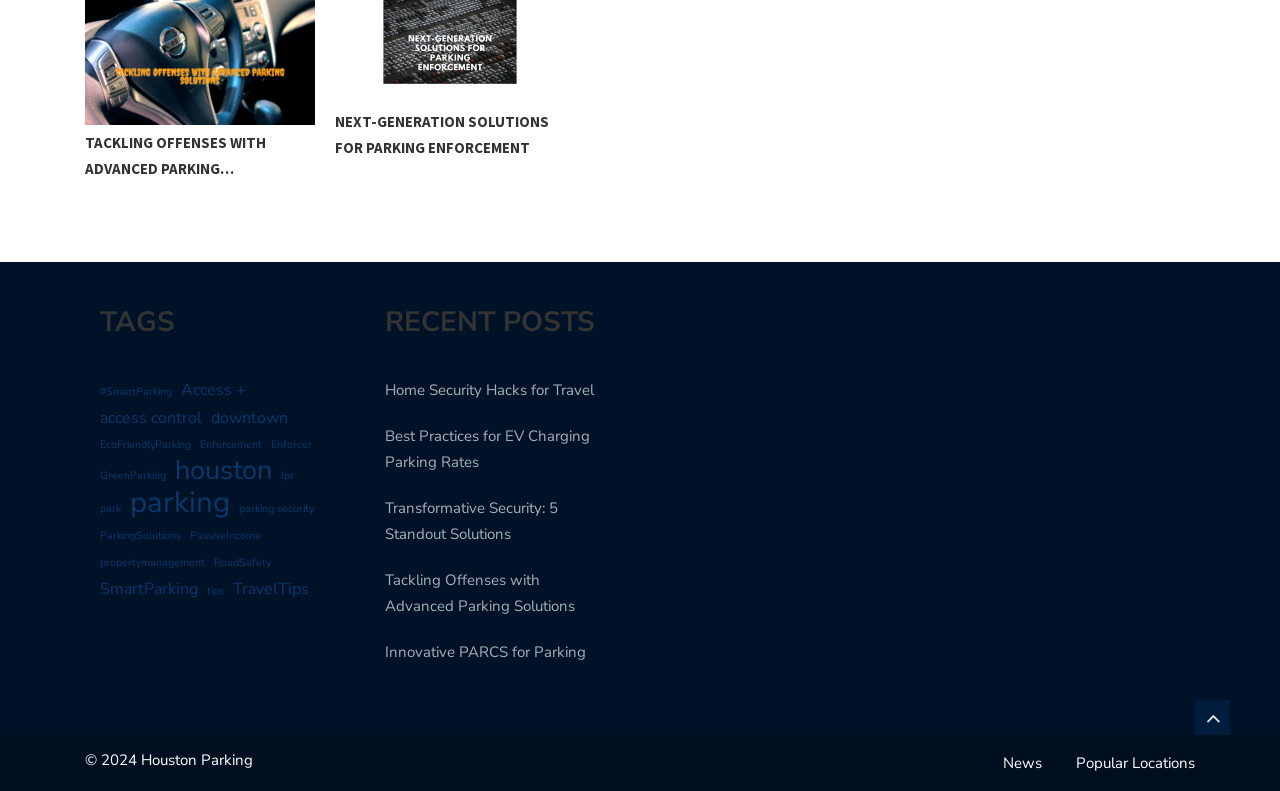What is the main topic of this webpage?
Look at the webpage screenshot and answer the question with a detailed explanation.

Based on the links and headings on the webpage, it appears that the main topic is related to parking, including parking solutions, parking enforcement, and parking security.